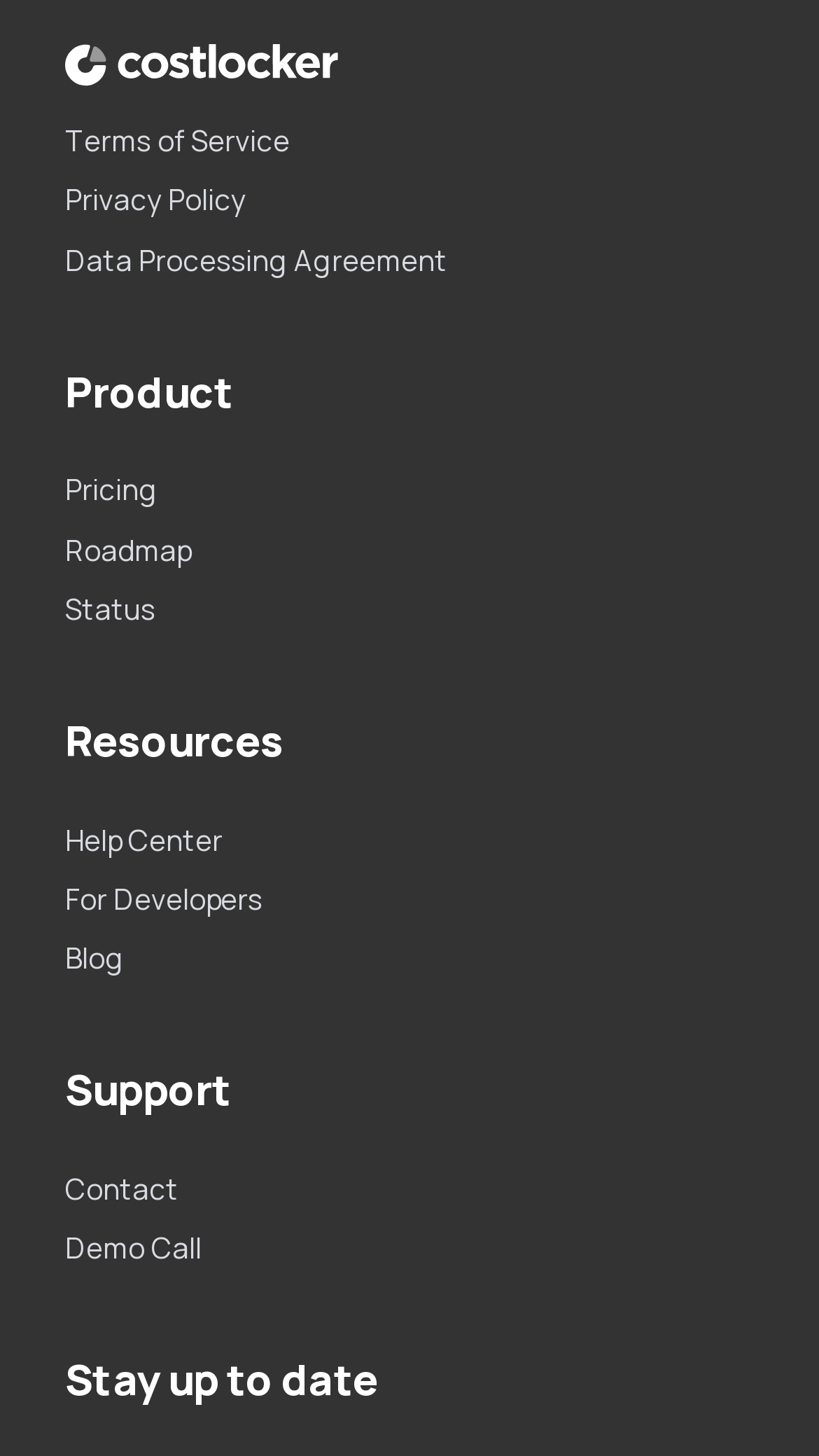Provide the bounding box coordinates of the HTML element this sentence describes: "Demo Call".

[0.079, 0.843, 0.921, 0.872]